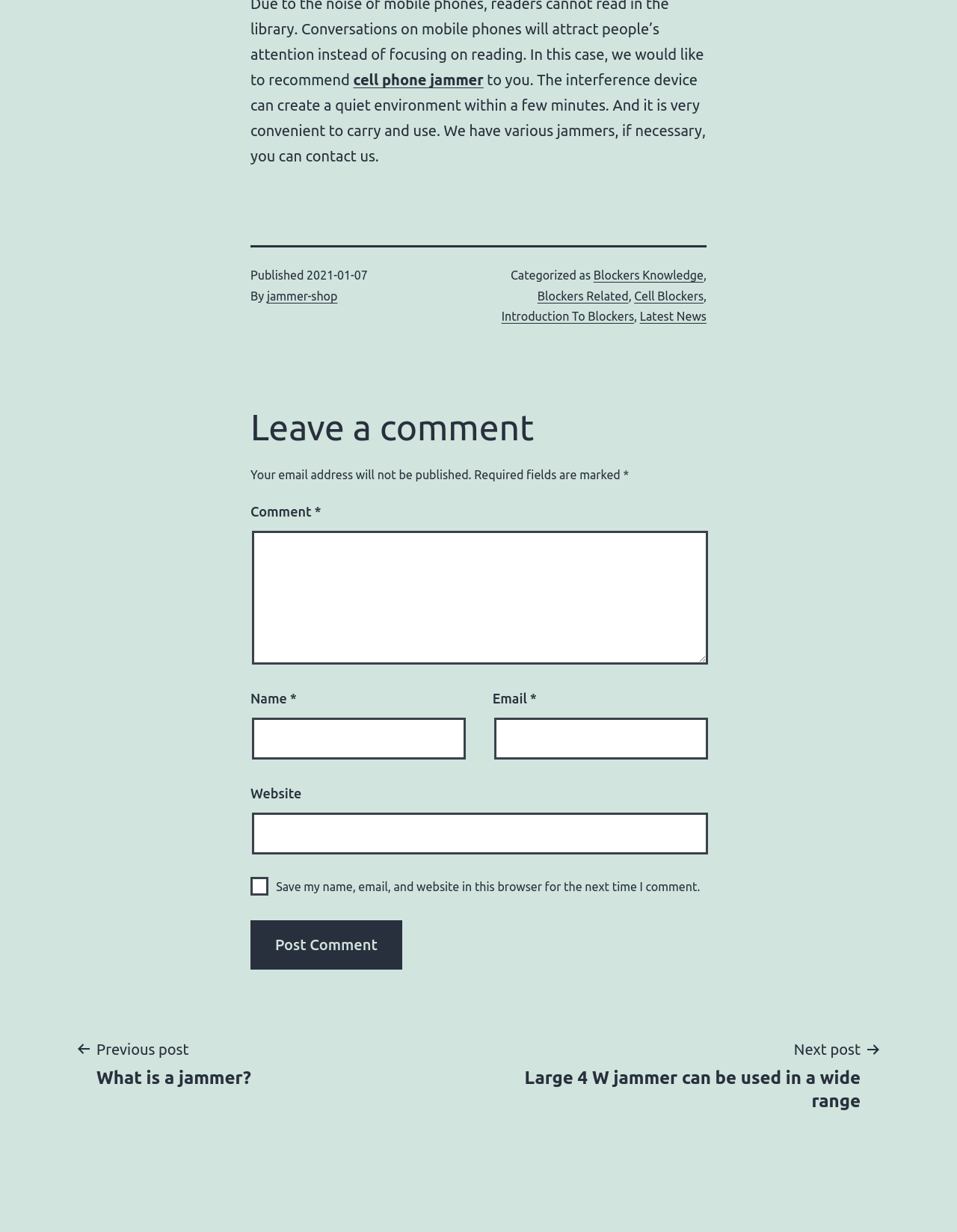What is the purpose of the device mentioned?
Use the information from the screenshot to give a comprehensive response to the question.

The purpose of the device mentioned can be inferred from the text 'The interference device can create a quiet environment within a few minutes.' which suggests that the device is used to create a quiet environment.